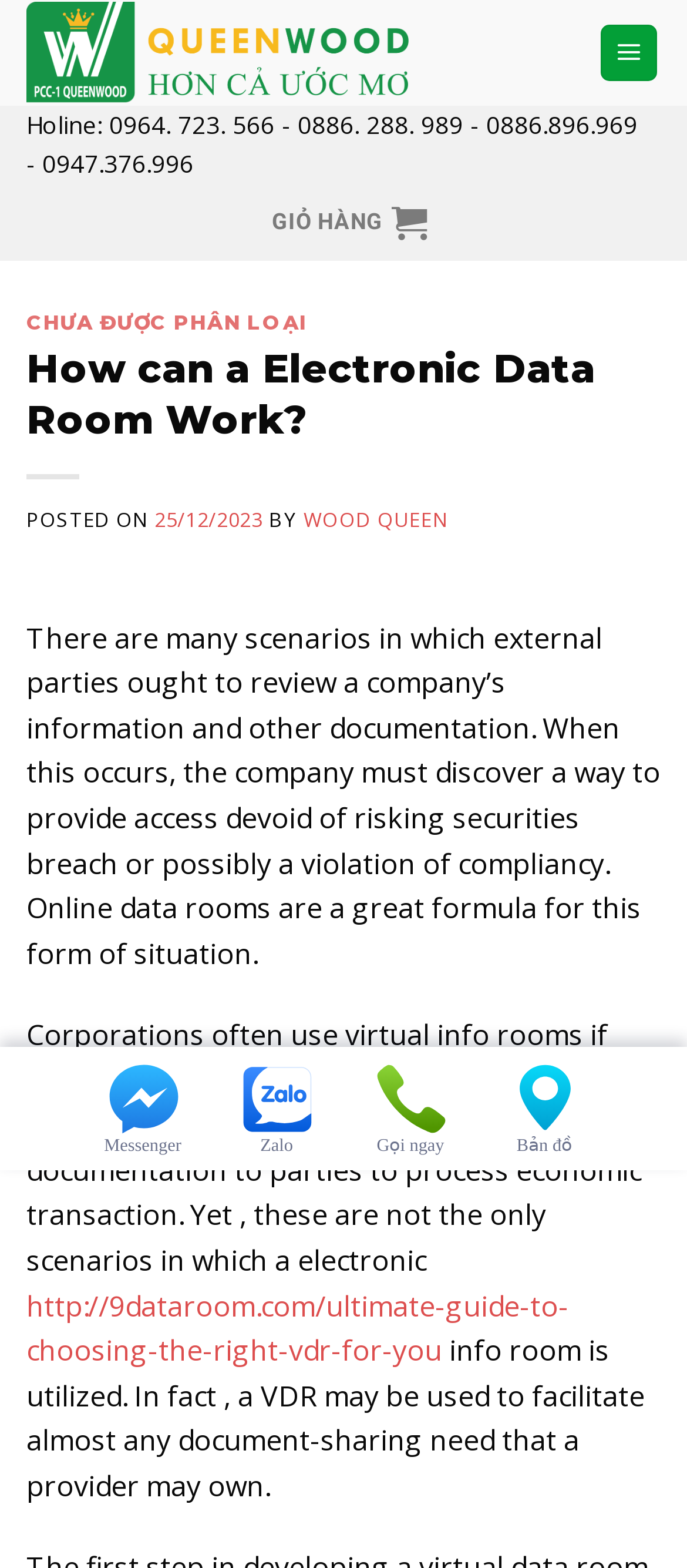Please find the bounding box coordinates of the element that needs to be clicked to perform the following instruction: "Read the article posted on 25/12/2023". The bounding box coordinates should be four float numbers between 0 and 1, represented as [left, top, right, bottom].

[0.225, 0.323, 0.383, 0.34]